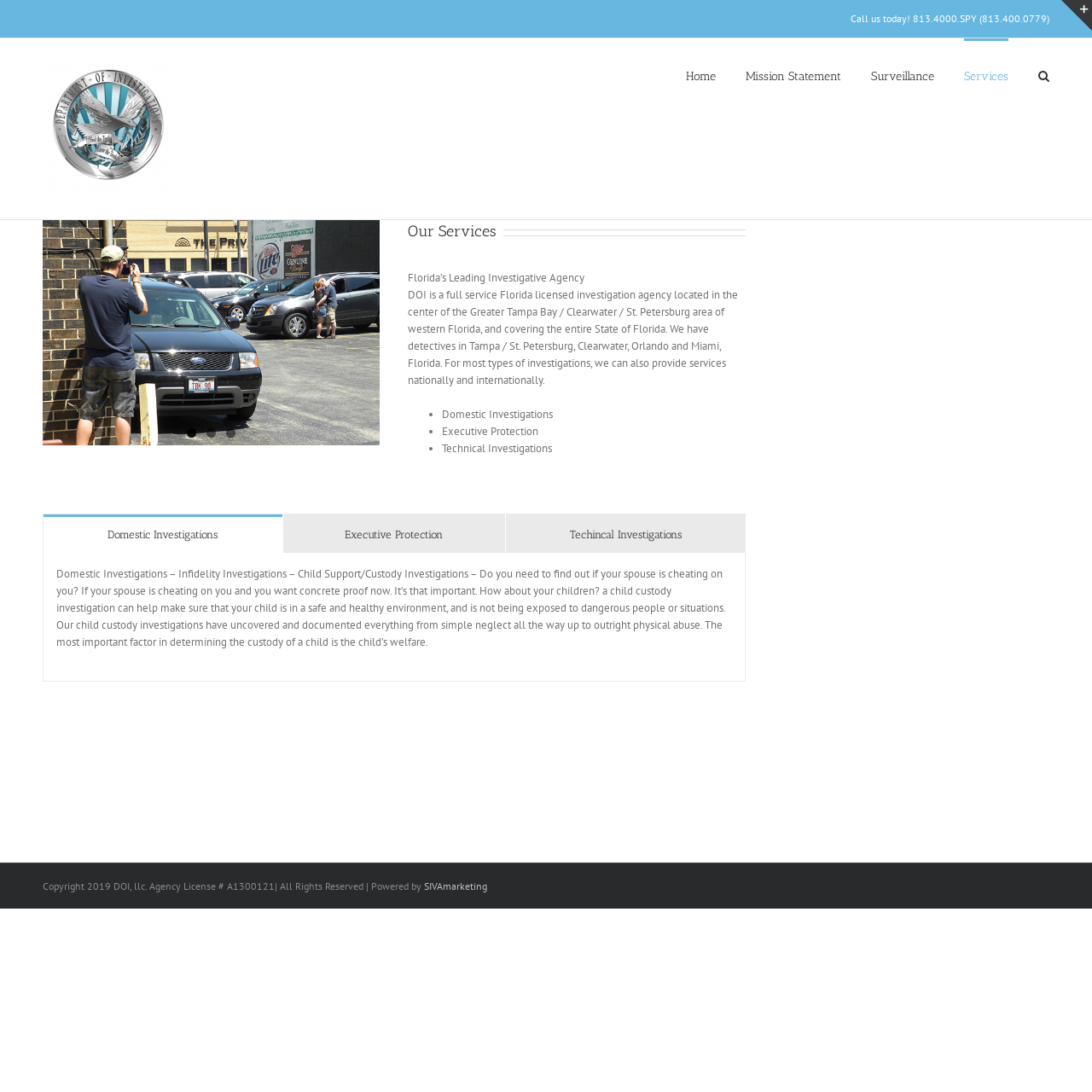Please determine the bounding box coordinates for the element that should be clicked to follow these instructions: "Search for something".

[0.951, 0.035, 0.961, 0.102]